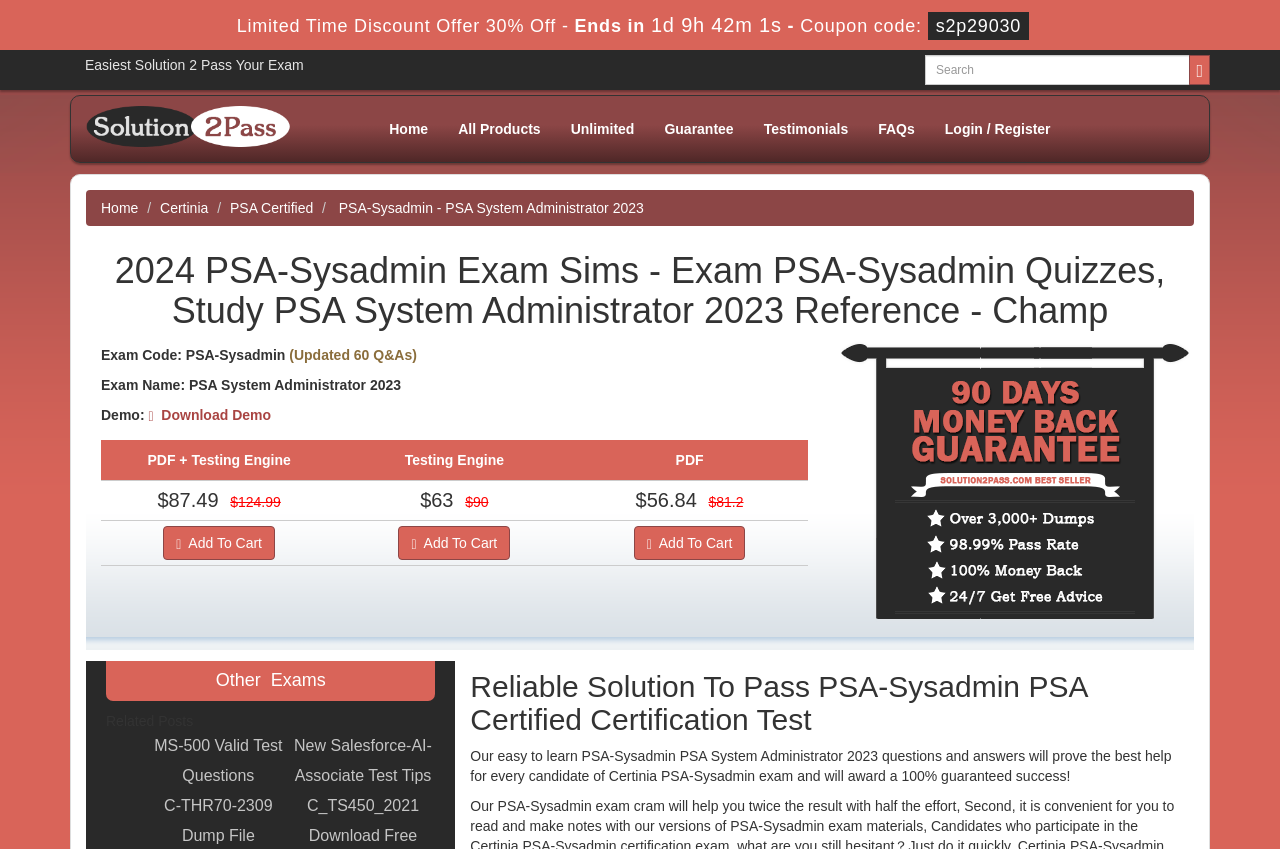Provide a one-word or brief phrase answer to the question:
How many questions are there in the PSA-Sysadmin exam?

60